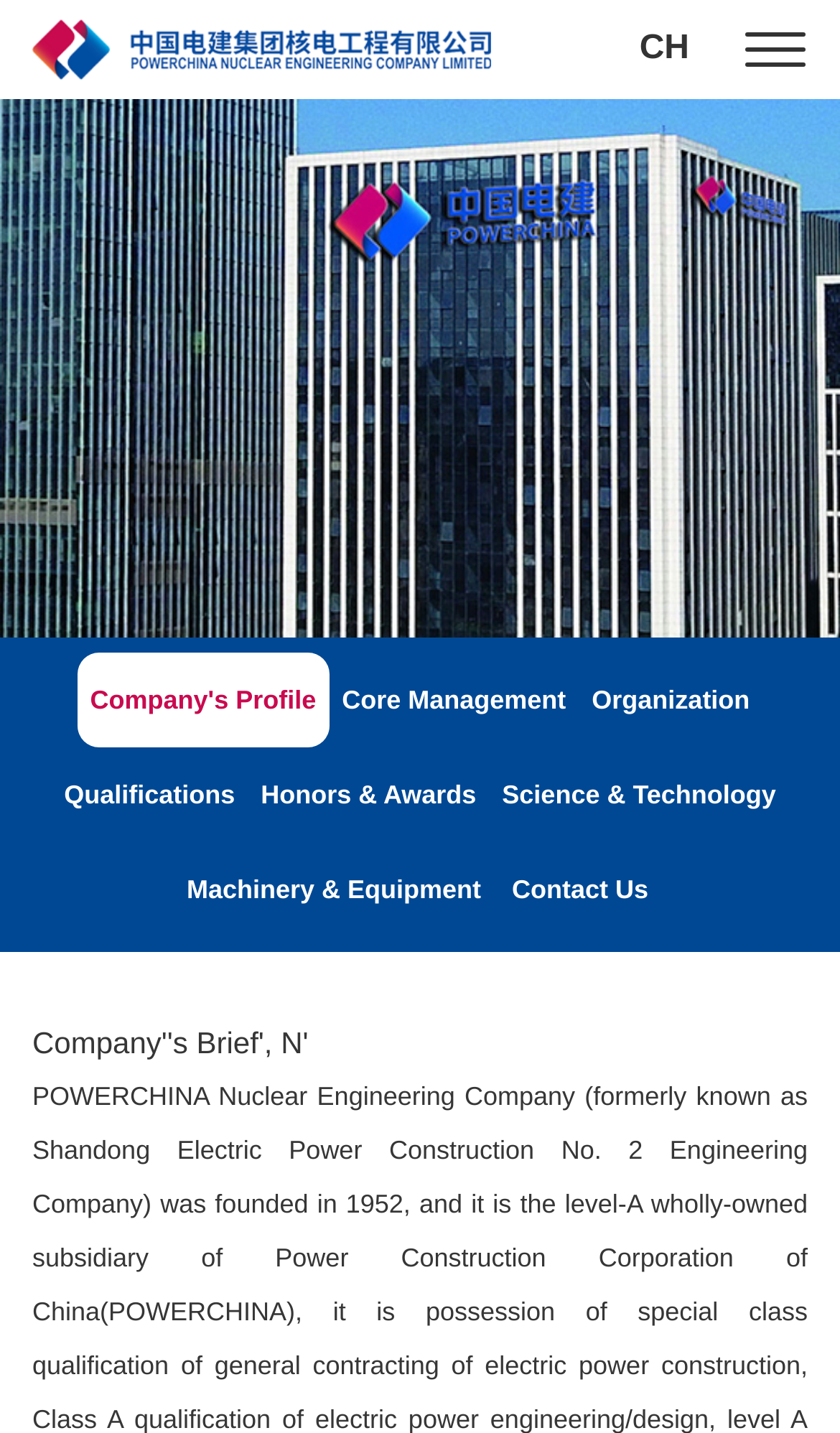Provide a brief response to the question below using a single word or phrase: 
How many languages are available on the website?

2